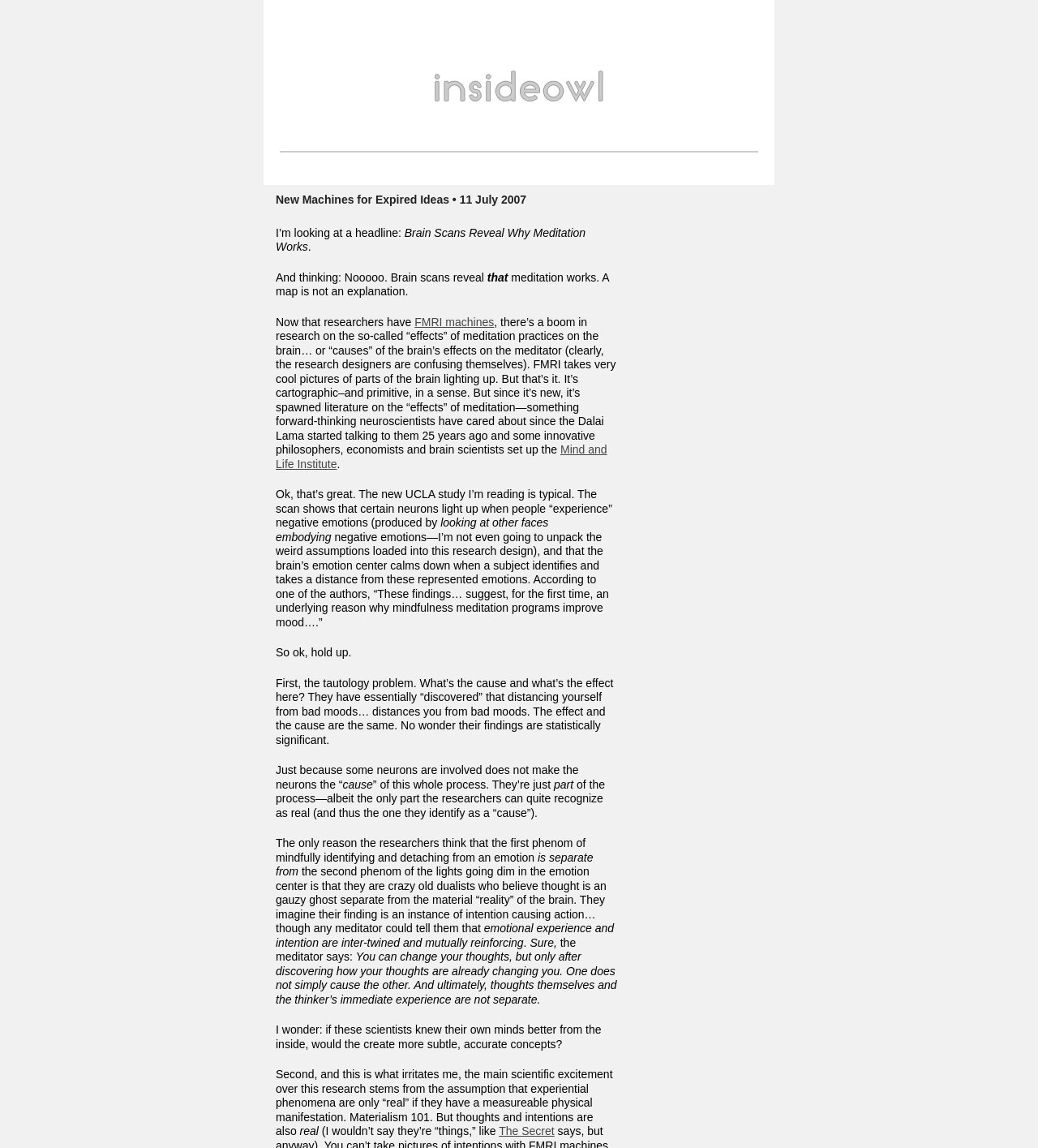Give a one-word or short phrase answer to this question: 
What is the author's criticism of the research?

Tautology and materialism